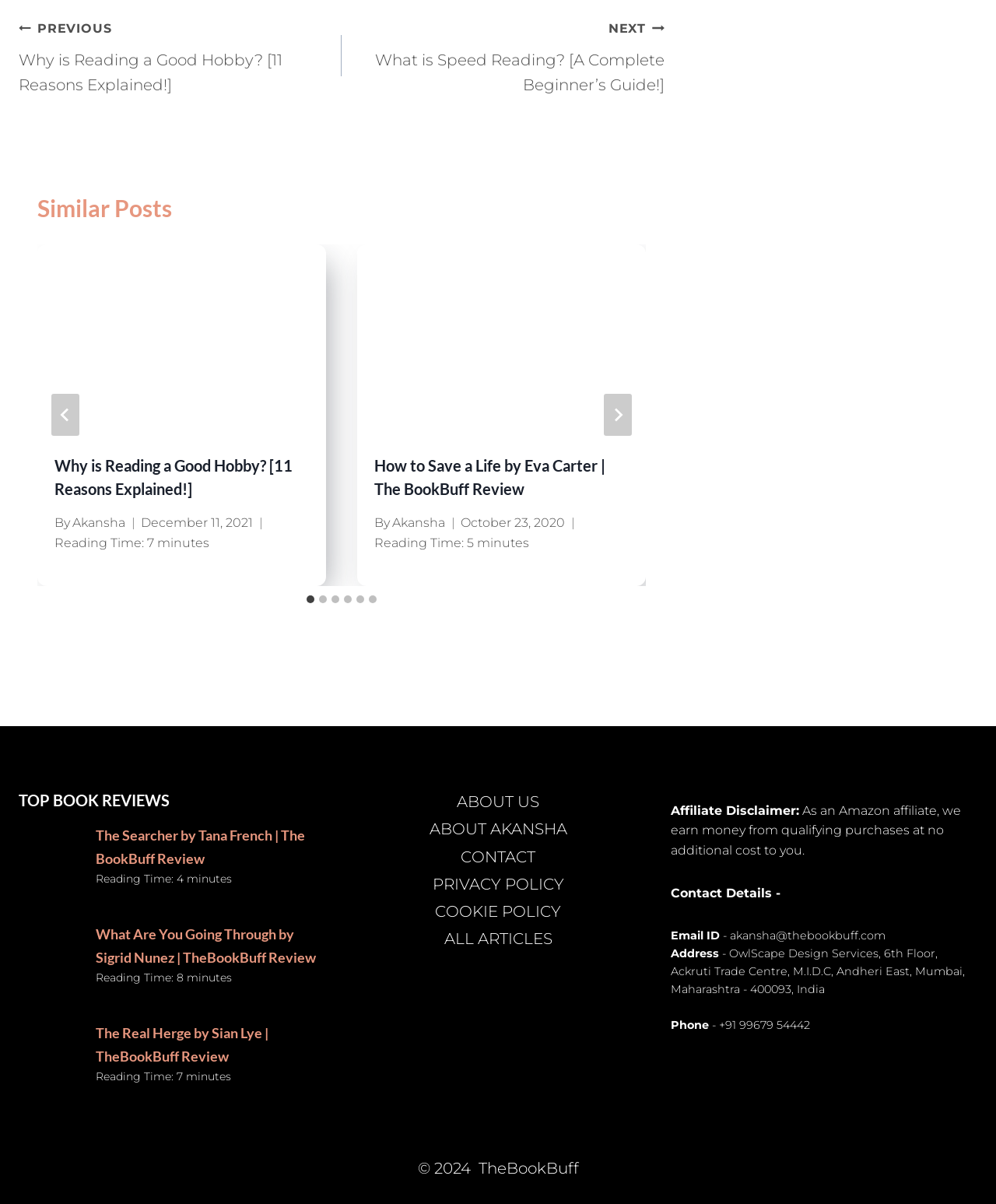Using the element description provided, determine the bounding box coordinates in the format (top-left x, top-left y, bottom-right x, bottom-right y). Ensure that all values are floating point numbers between 0 and 1. Element description: aria-label="Go to last slide"

[0.052, 0.327, 0.08, 0.362]